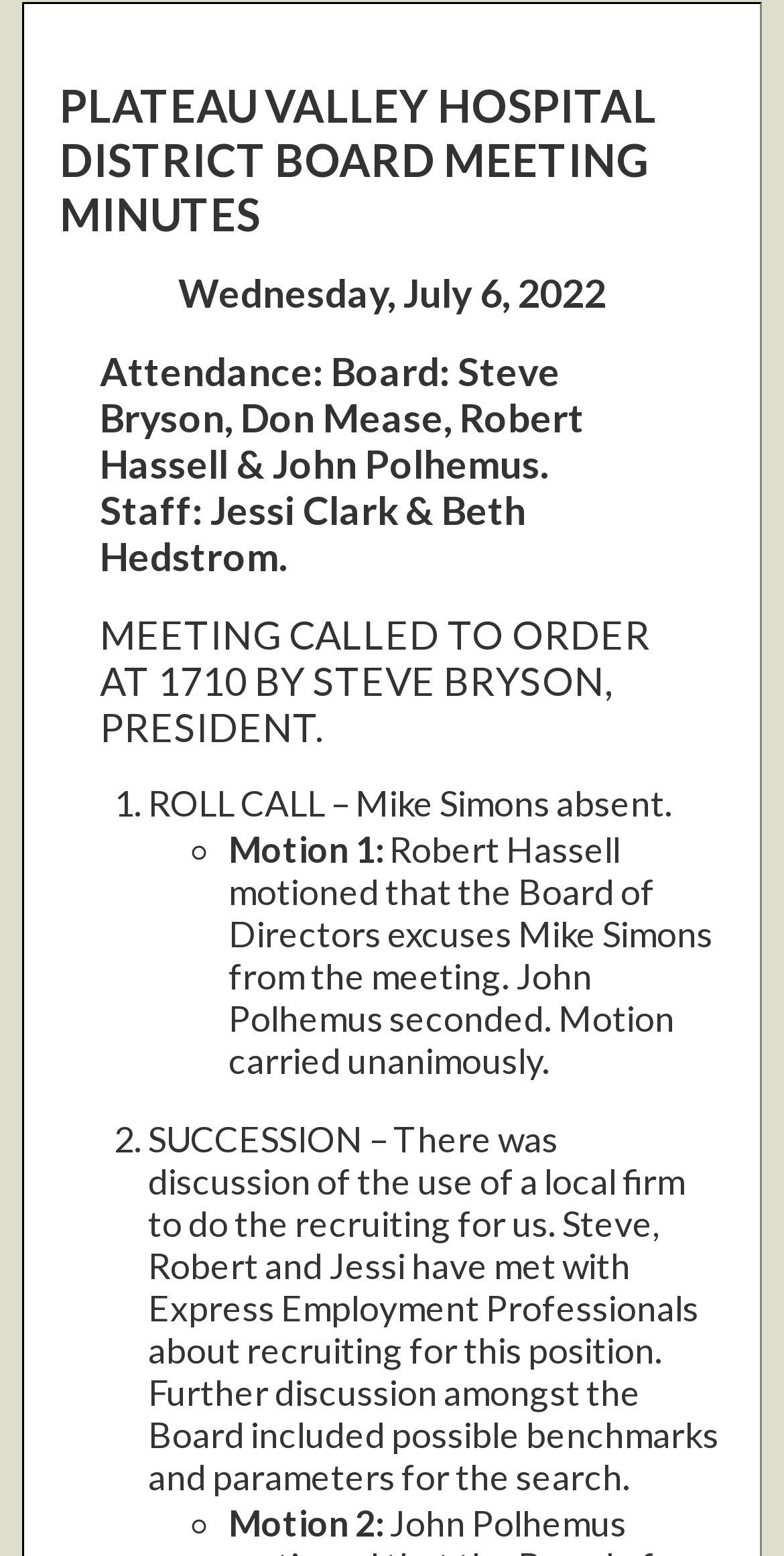Give a one-word or phrase response to the following question: What is the motion made by Robert Hassell?

Excusing Mike Simons from the meeting